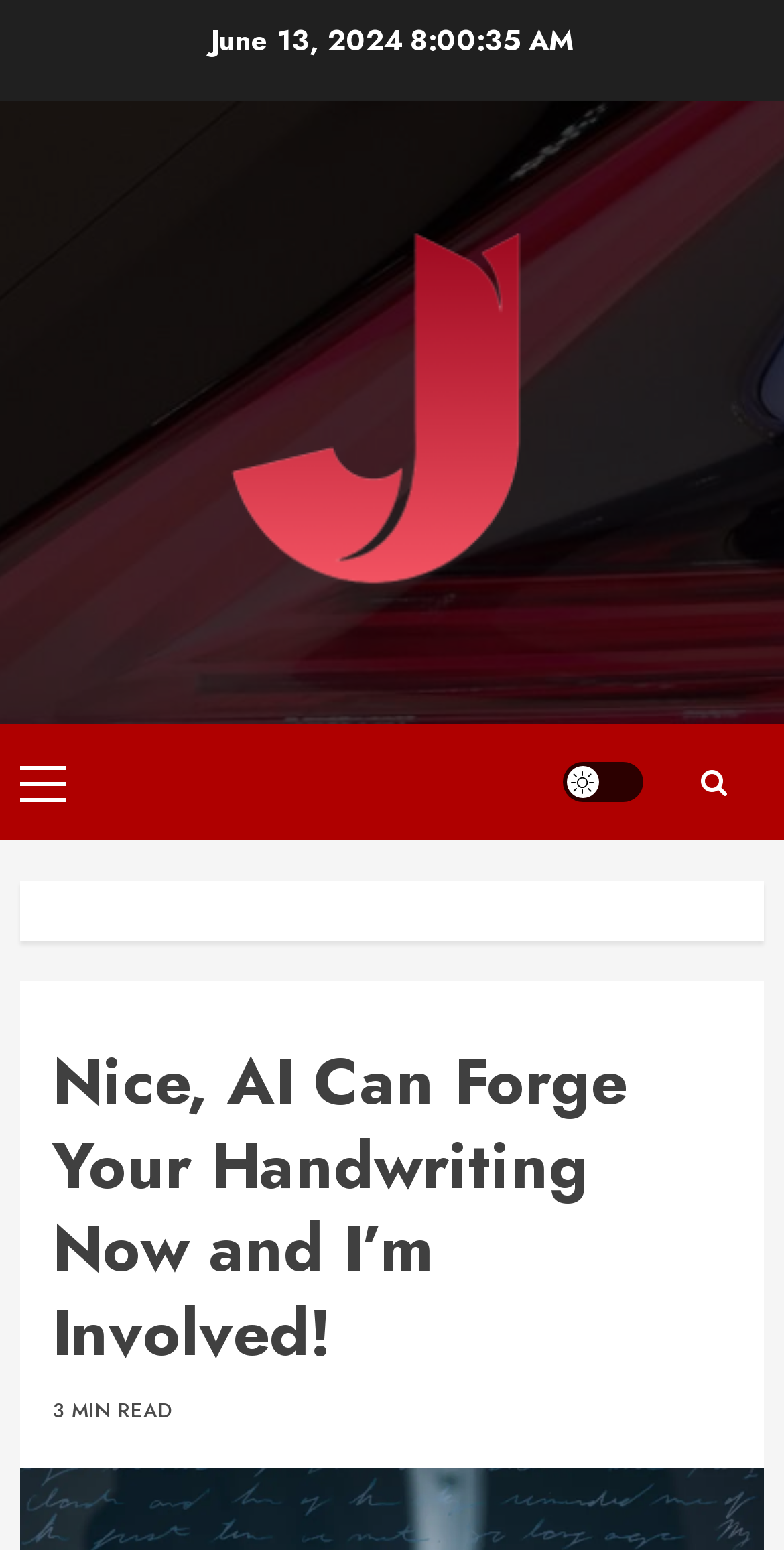What is the website's domain name?
Please provide a comprehensive and detailed answer to the question.

I found the website's domain name by looking at the link element with the content 'hagportfolio.com' which is located at the top of the webpage.